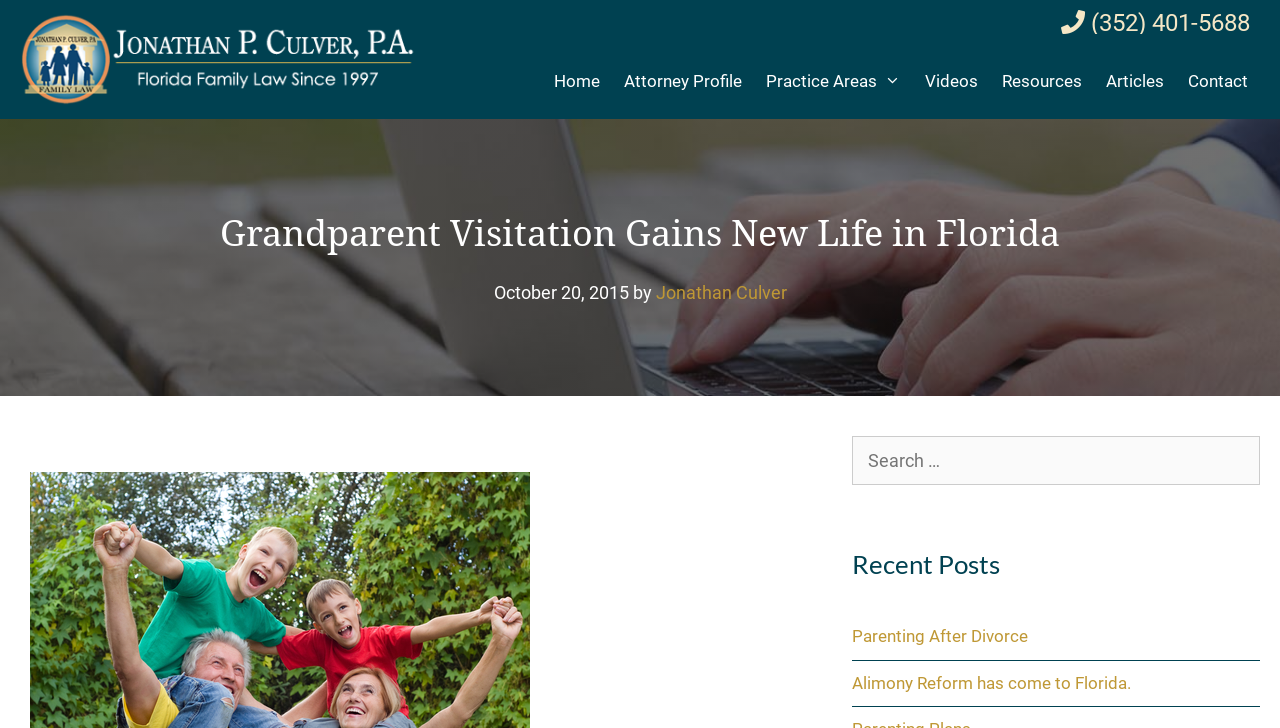Use a single word or phrase to answer the question:
What is the phone number on the top right?

(352) 401-5688